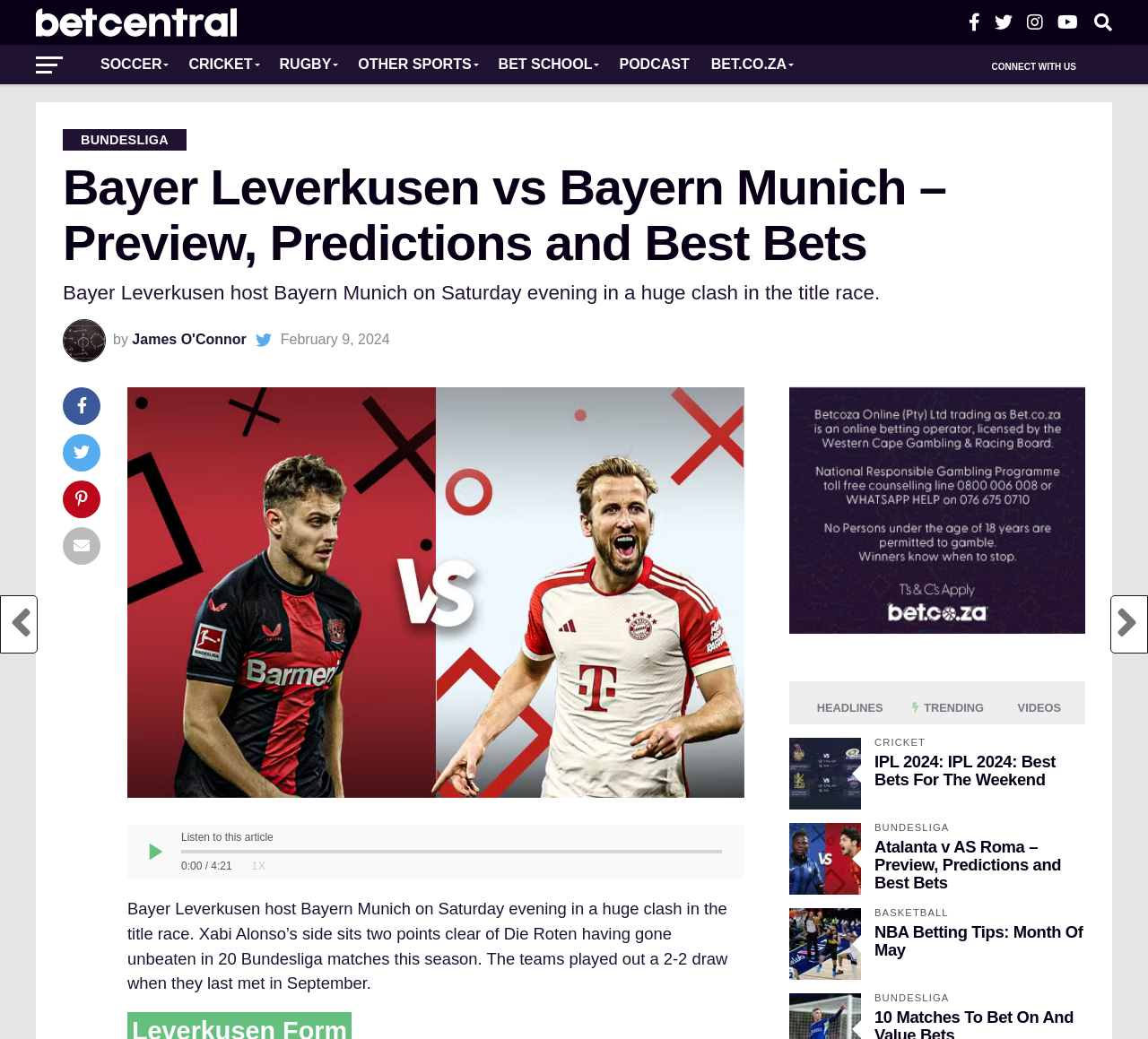Locate the bounding box coordinates of the segment that needs to be clicked to meet this instruction: "Read the article by James O'Connor".

[0.115, 0.319, 0.215, 0.334]